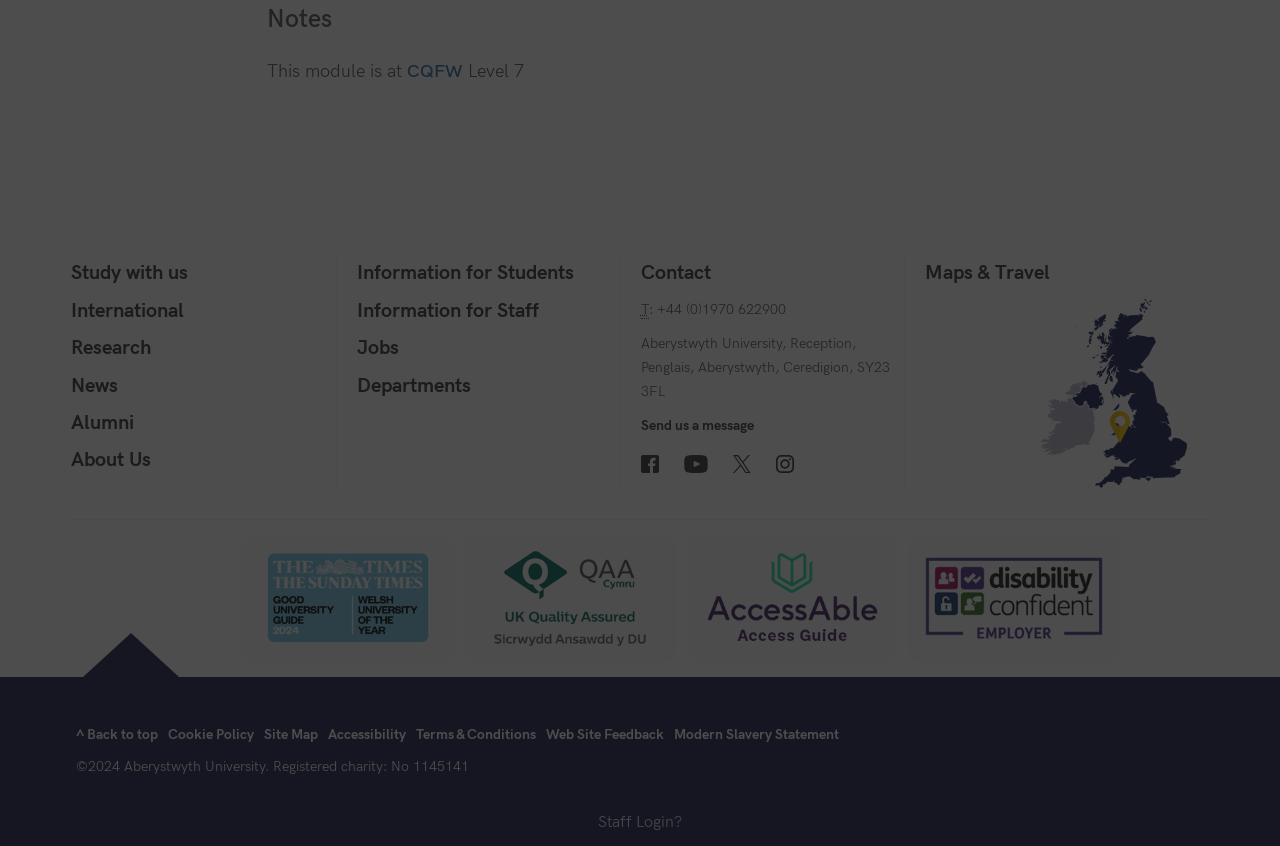What is the name of the reception location?
Answer the question with as much detail as possible.

The name of the reception location can be found in the contact information section, where it is stated as 'Aberystwyth University, Reception, Penglais, Aberystwyth, Ceredigion, SY23 3FL'.